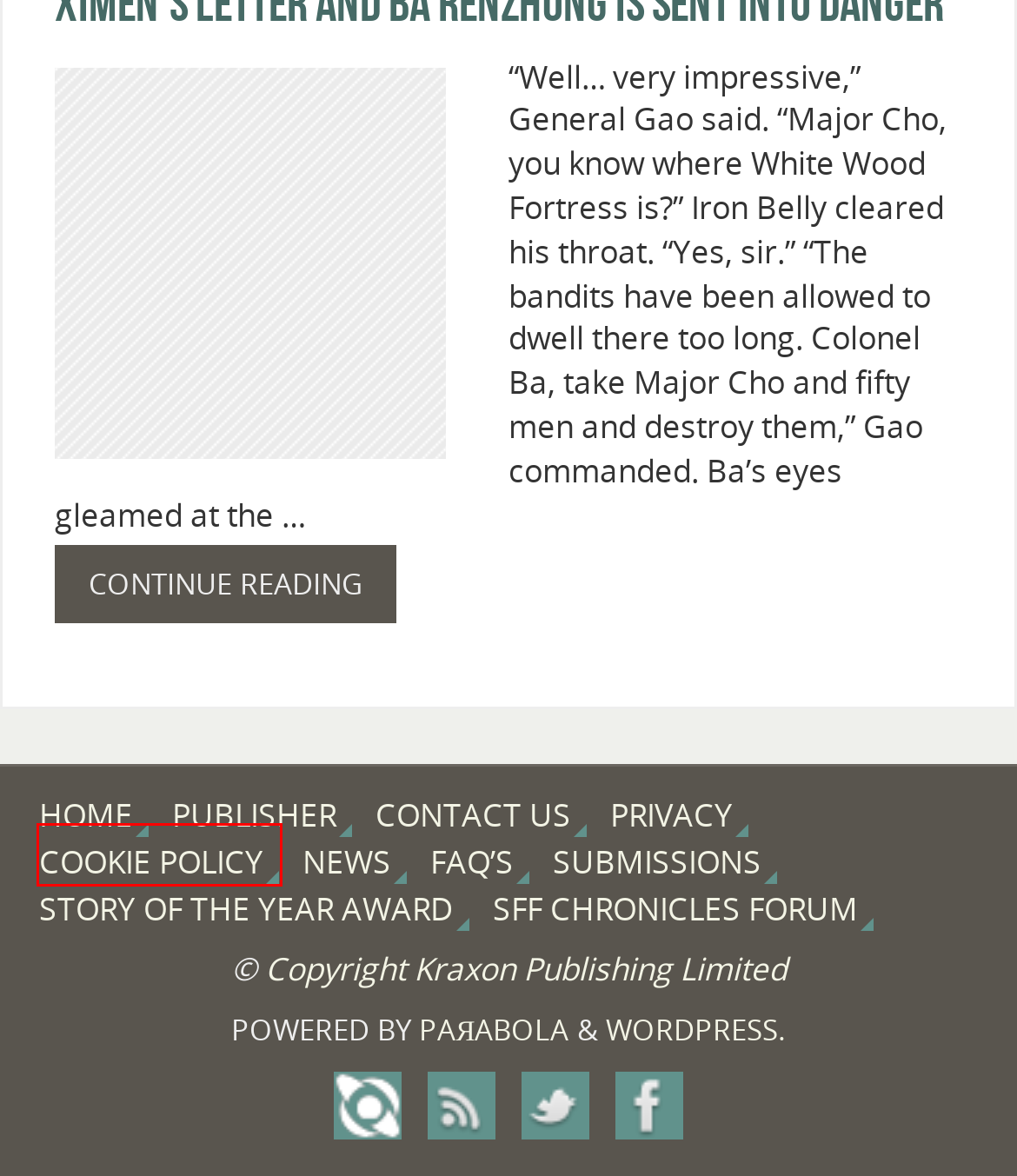Examine the screenshot of a webpage with a red bounding box around a specific UI element. Identify which webpage description best matches the new webpage that appears after clicking the element in the red bounding box. Here are the candidates:
A. Contact Us   - Kraxon Magazine
B. Cookie Policy   - Kraxon Magazine
C. Privacy Policy – Kraxon Publishing
D. Kraxon | Science Fiction & Fantasy forum
E. News   - Kraxon Magazine
F. Story of the Year Award   - Kraxon Magazine
G. Kraxon Publishing – A story starts with a beginning
H. Copyright   - Kraxon Magazine

B